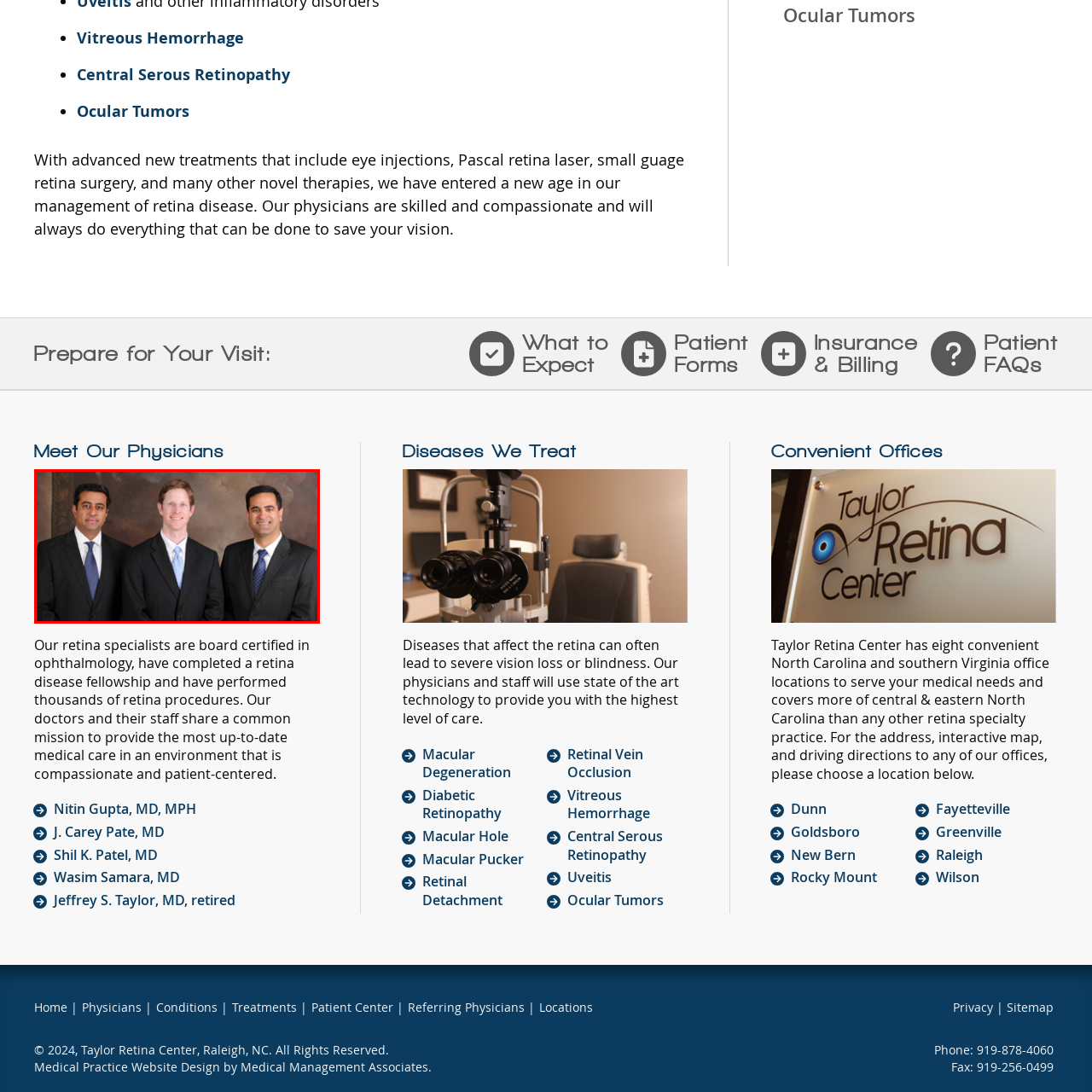Notice the image within the red frame, What is the specialty of the medical professionals in the image?
 Your response should be a single word or phrase.

Ophthalmologists